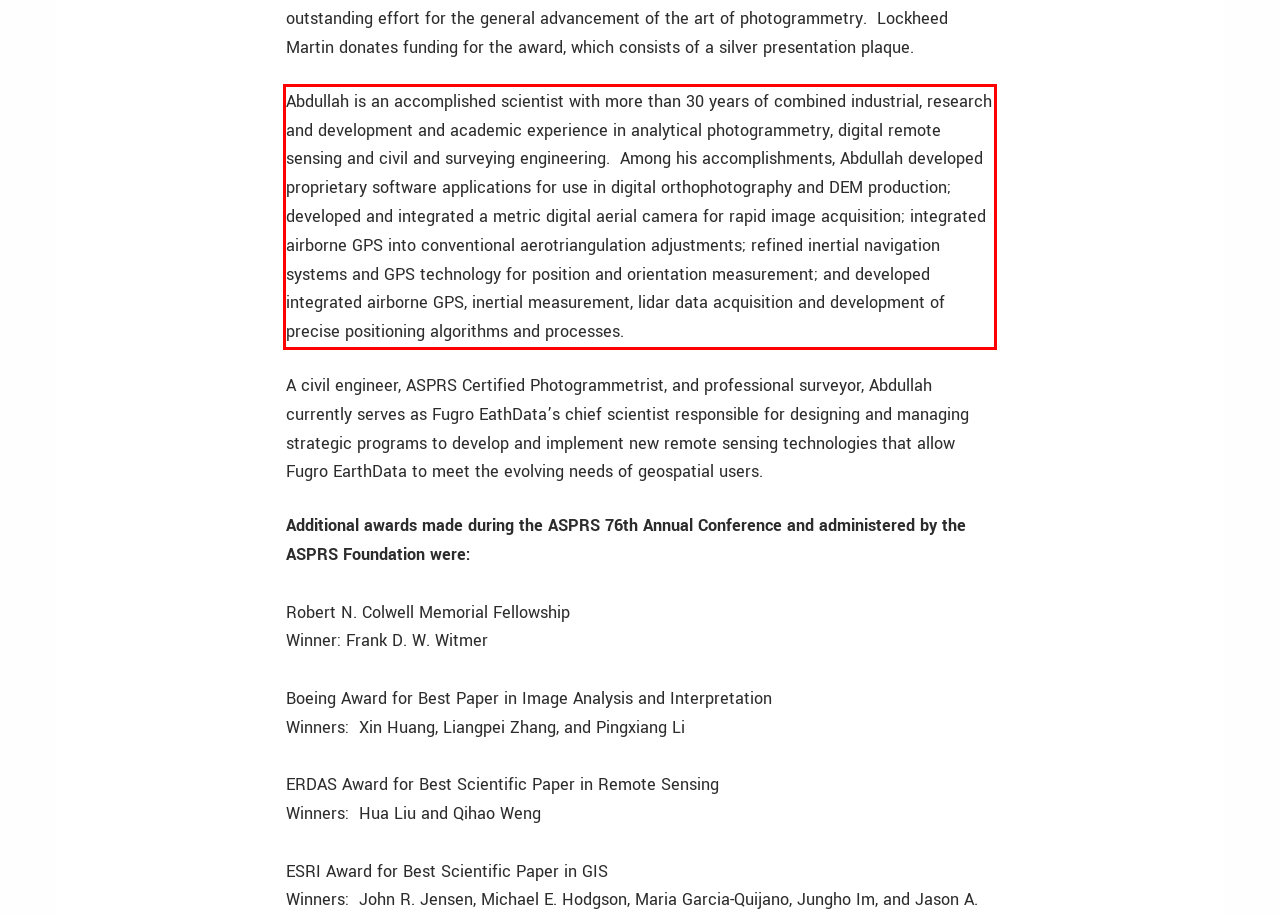Analyze the screenshot of a webpage where a red rectangle is bounding a UI element. Extract and generate the text content within this red bounding box.

Abdullah is an accomplished scientist with more than 30 years of combined industrial, research and development and academic experience in analytical photogrammetry, digital remote sensing and civil and surveying engineering. Among his accomplishments, Abdullah developed proprietary software applications for use in digital orthophotography and DEM production; developed and integrated a metric digital aerial camera for rapid image acquisition; integrated airborne GPS into conventional aerotriangulation adjustments; refined inertial navigation systems and GPS technology for position and orientation measurement; and developed integrated airborne GPS, inertial measurement, lidar data acquisition and development of precise positioning algorithms and processes.